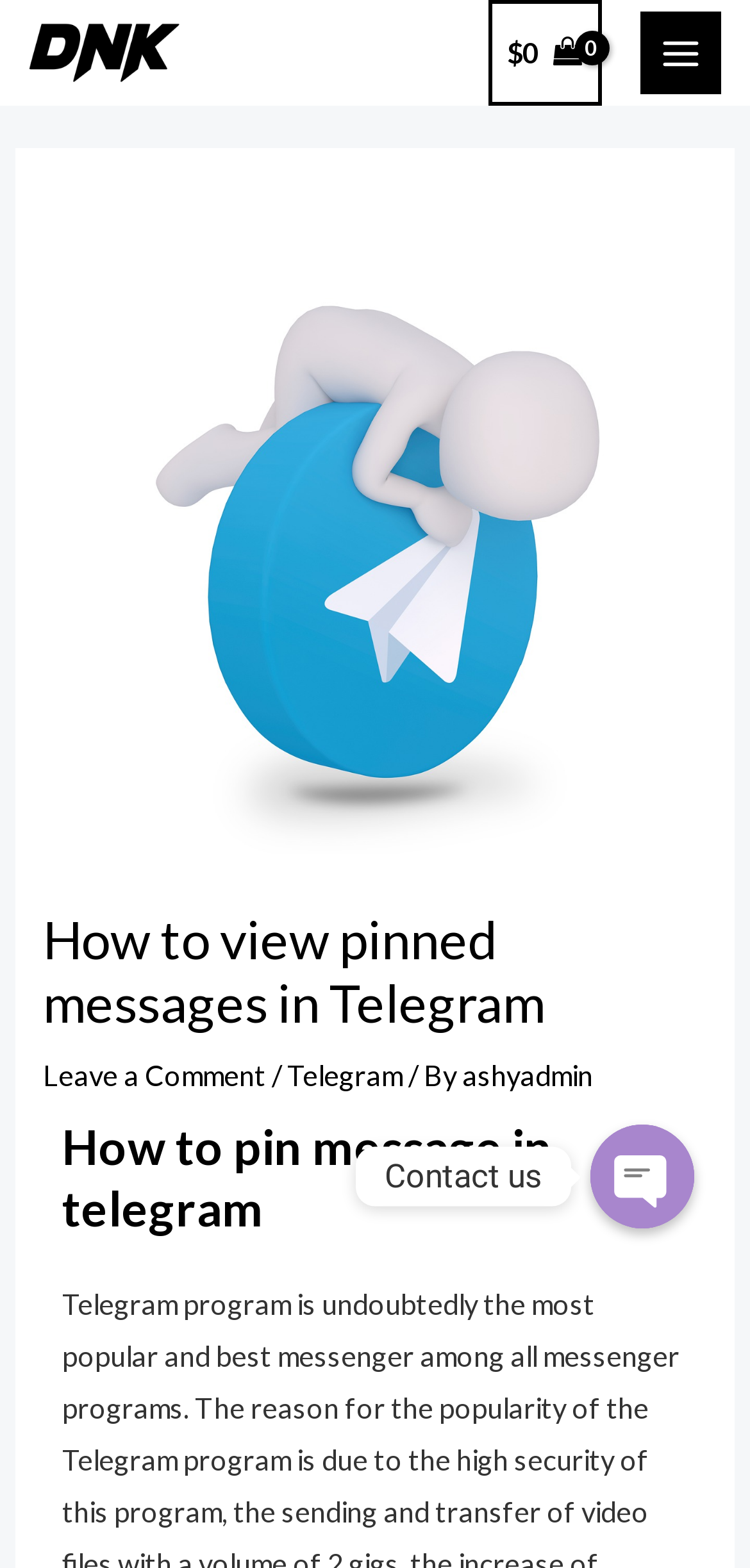Extract the main title from the webpage.

How to view pinned messages in Telegram